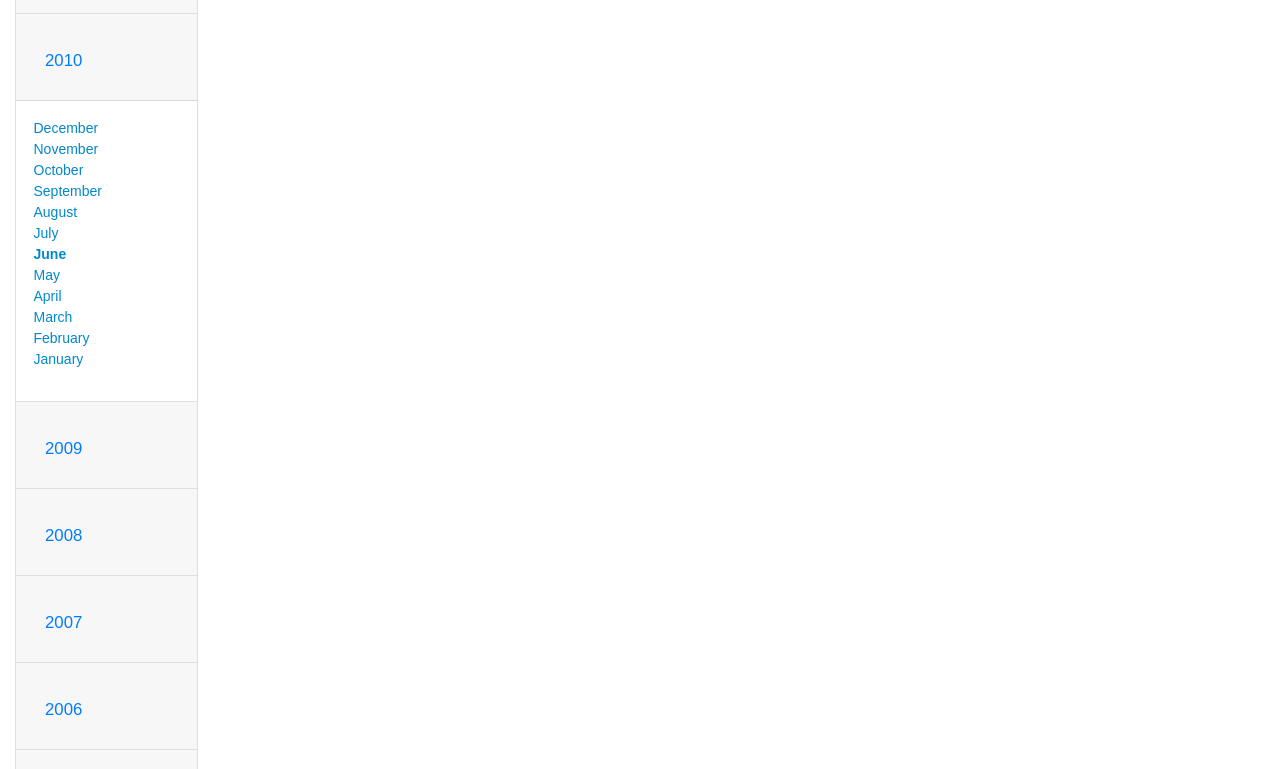Locate the bounding box coordinates of the element's region that should be clicked to carry out the following instruction: "View 2009". The coordinates need to be four float numbers between 0 and 1, i.e., [left, top, right, bottom].

[0.026, 0.559, 0.073, 0.608]